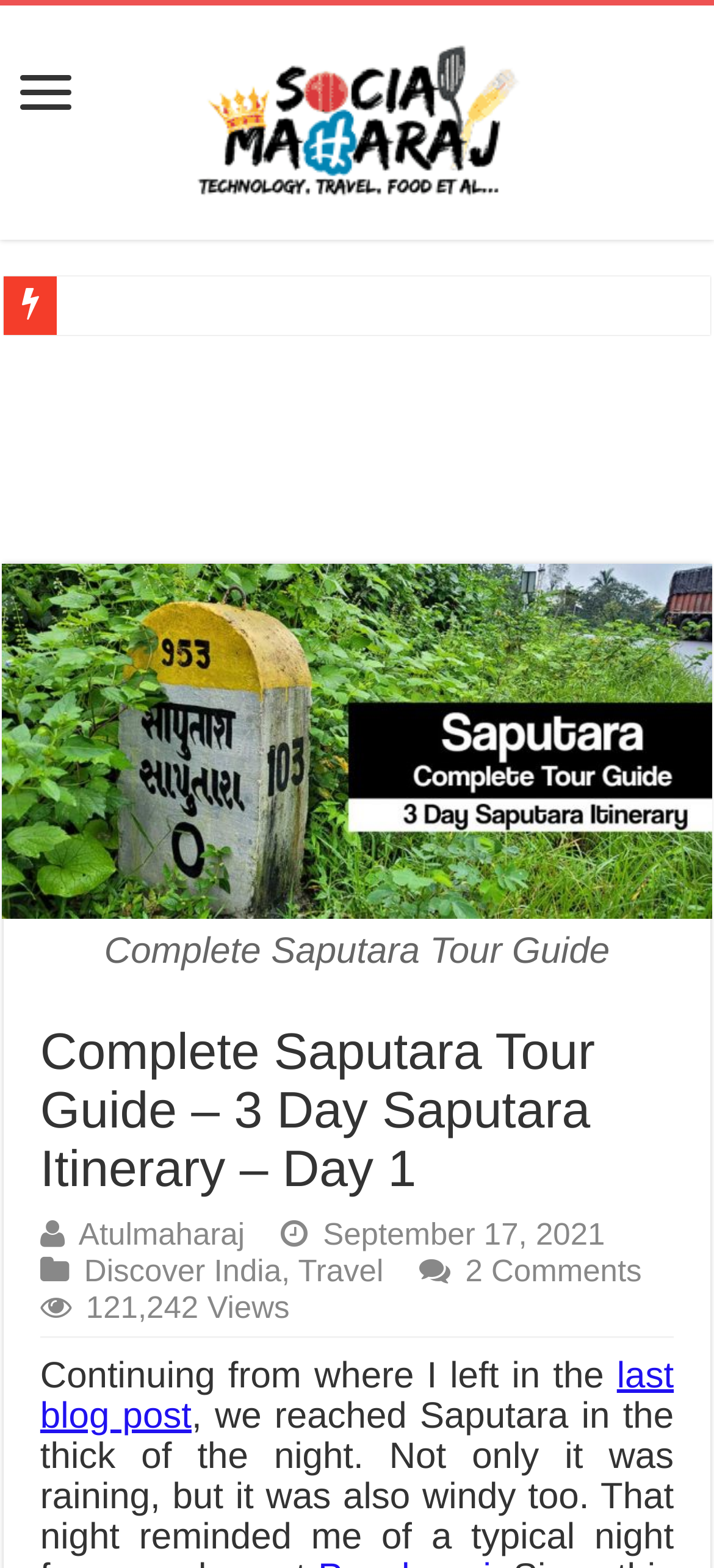What is the name of the hotel mentioned?
We need a detailed and exhaustive answer to the question. Please elaborate.

The webpage mentions Toran Hotel as the place to stay and avail a free Saputara tour guide, indicating that it is a hotel relevant to the tour.